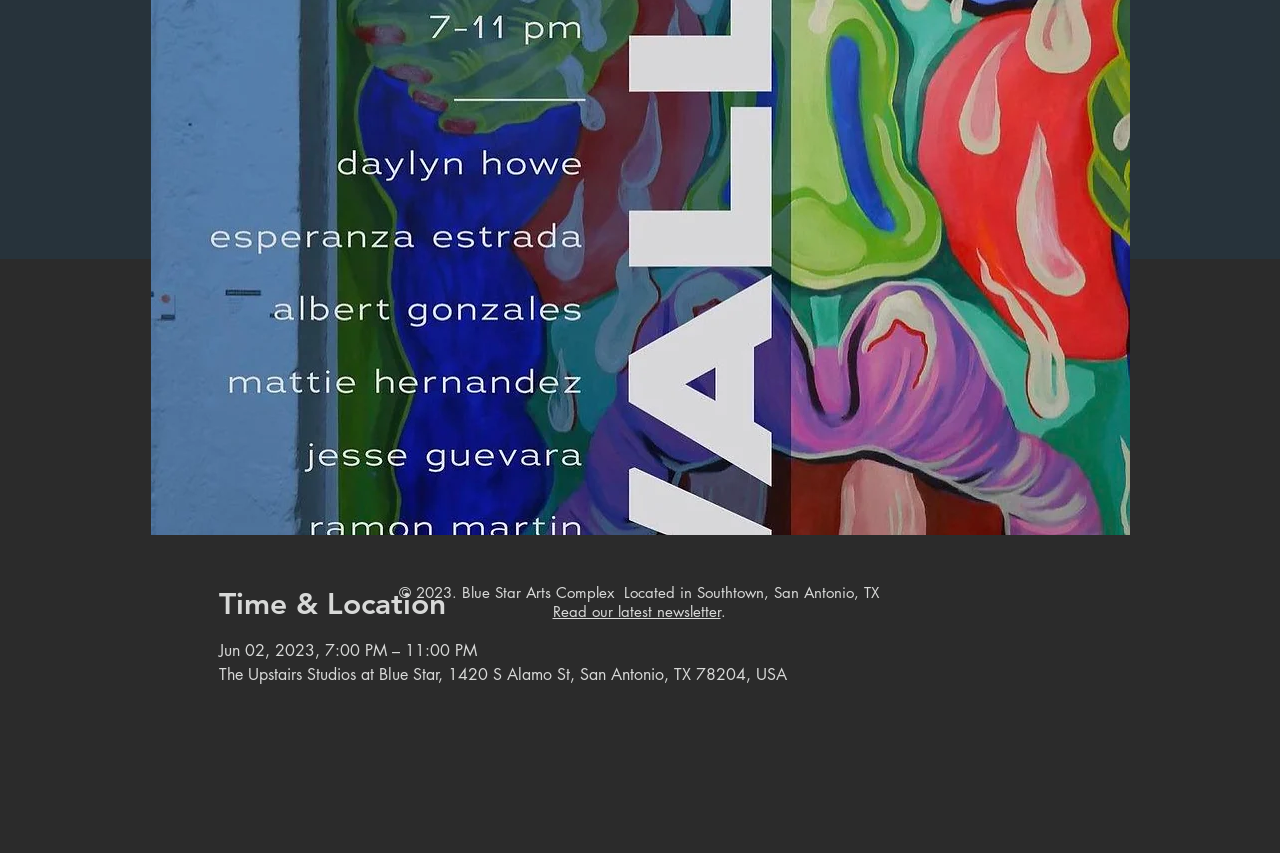Identify the bounding box for the described UI element: "Read our latest newsletter".

[0.432, 0.706, 0.563, 0.728]